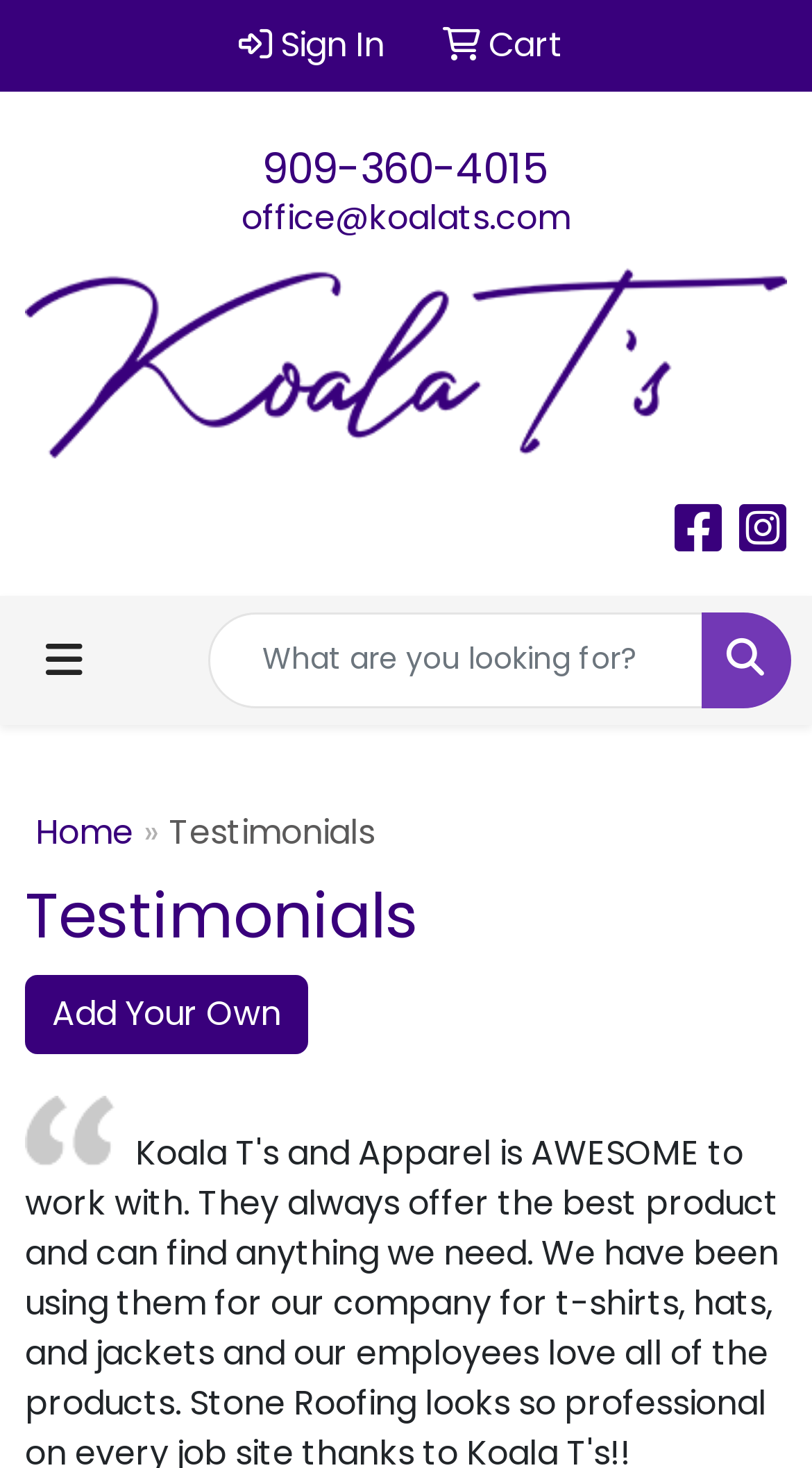What is the phone number to contact Koala T's and Apparel?
Please look at the screenshot and answer using one word or phrase.

909-360-4015